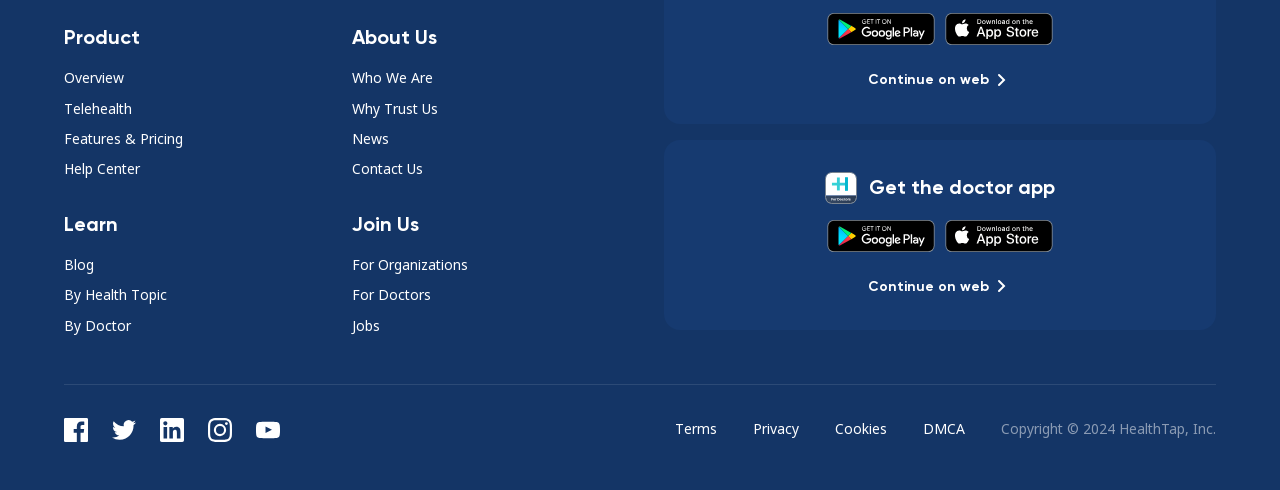What is the copyright information of this website?
Use the screenshot to answer the question with a single word or phrase.

2024 HealthTap, Inc.